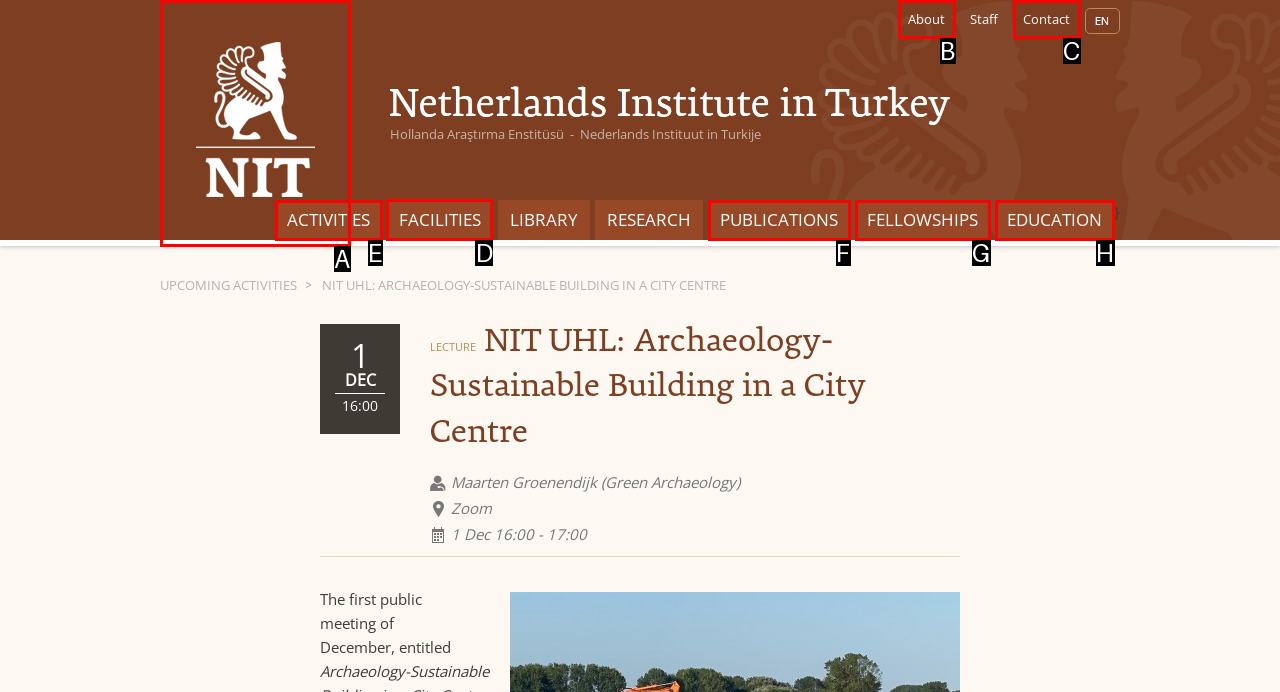Identify the HTML element to select in order to accomplish the following task: explore facilities
Reply with the letter of the chosen option from the given choices directly.

D